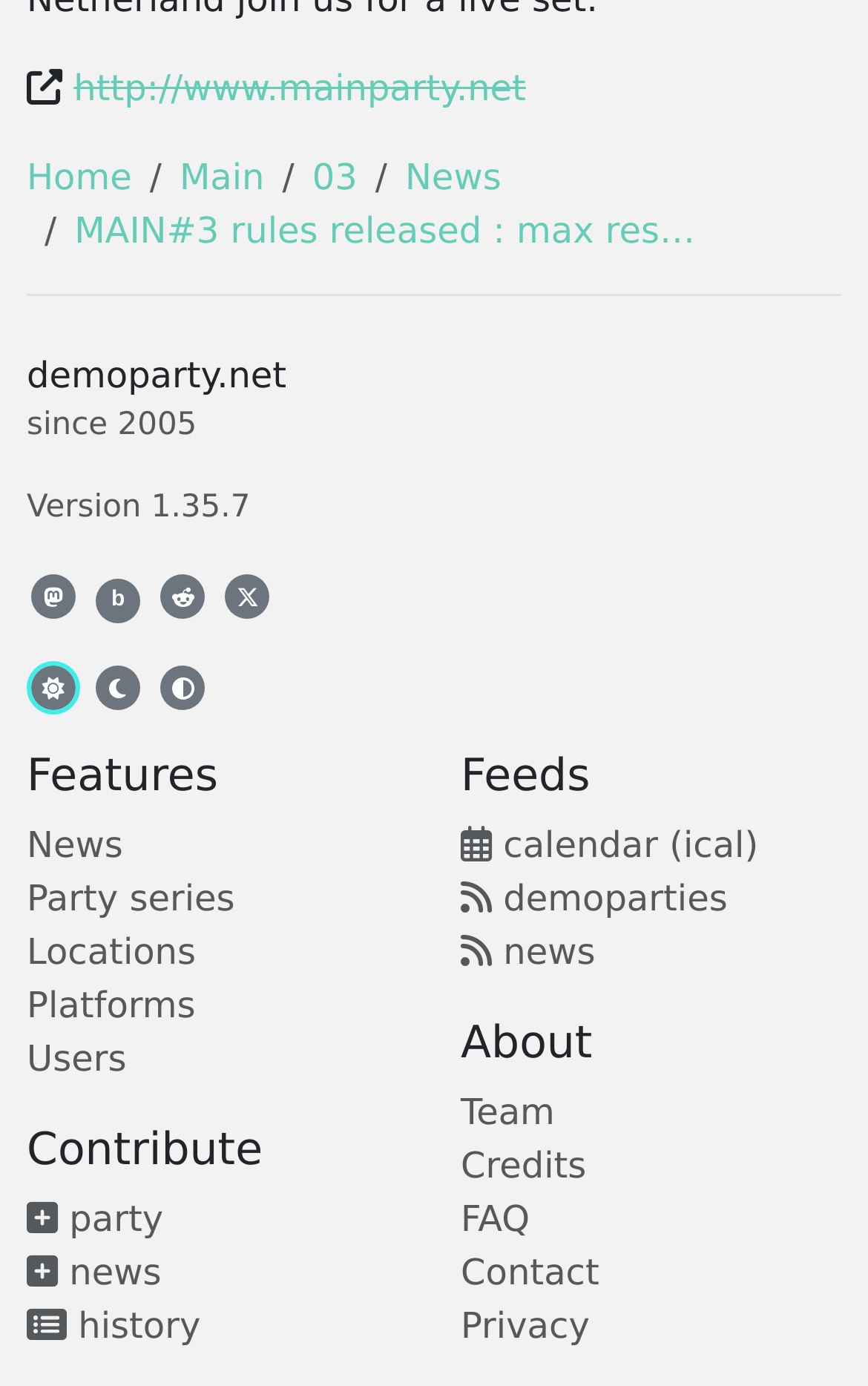How many social media links are there?
Please provide an in-depth and detailed response to the question.

I found the social media links, which are Mastodon, Bluesky, Reddit, and X. There are 4 social media links in total.